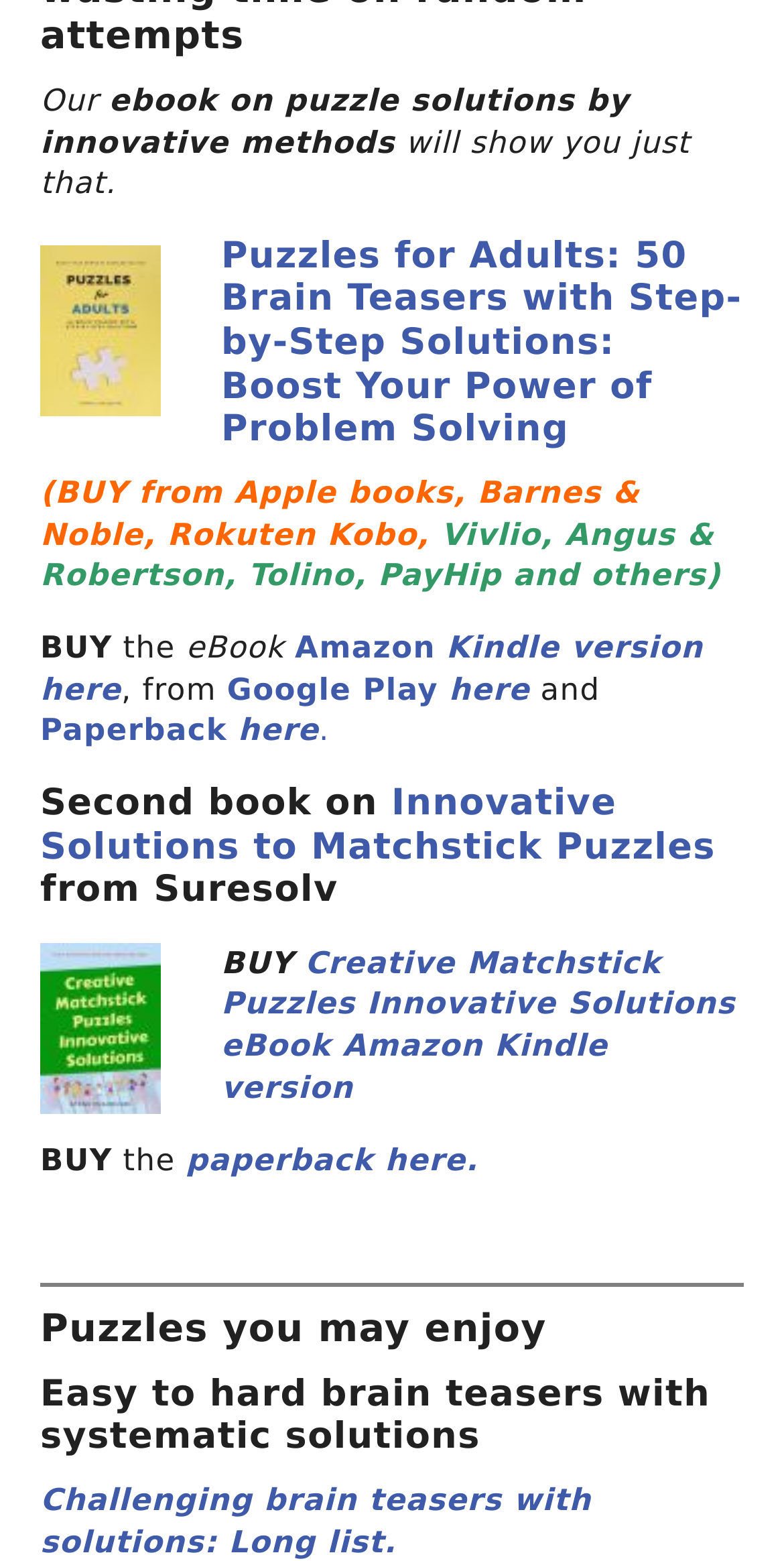Provide the bounding box coordinates of the HTML element described by the text: "Google Play here".

[0.29, 0.43, 0.676, 0.453]